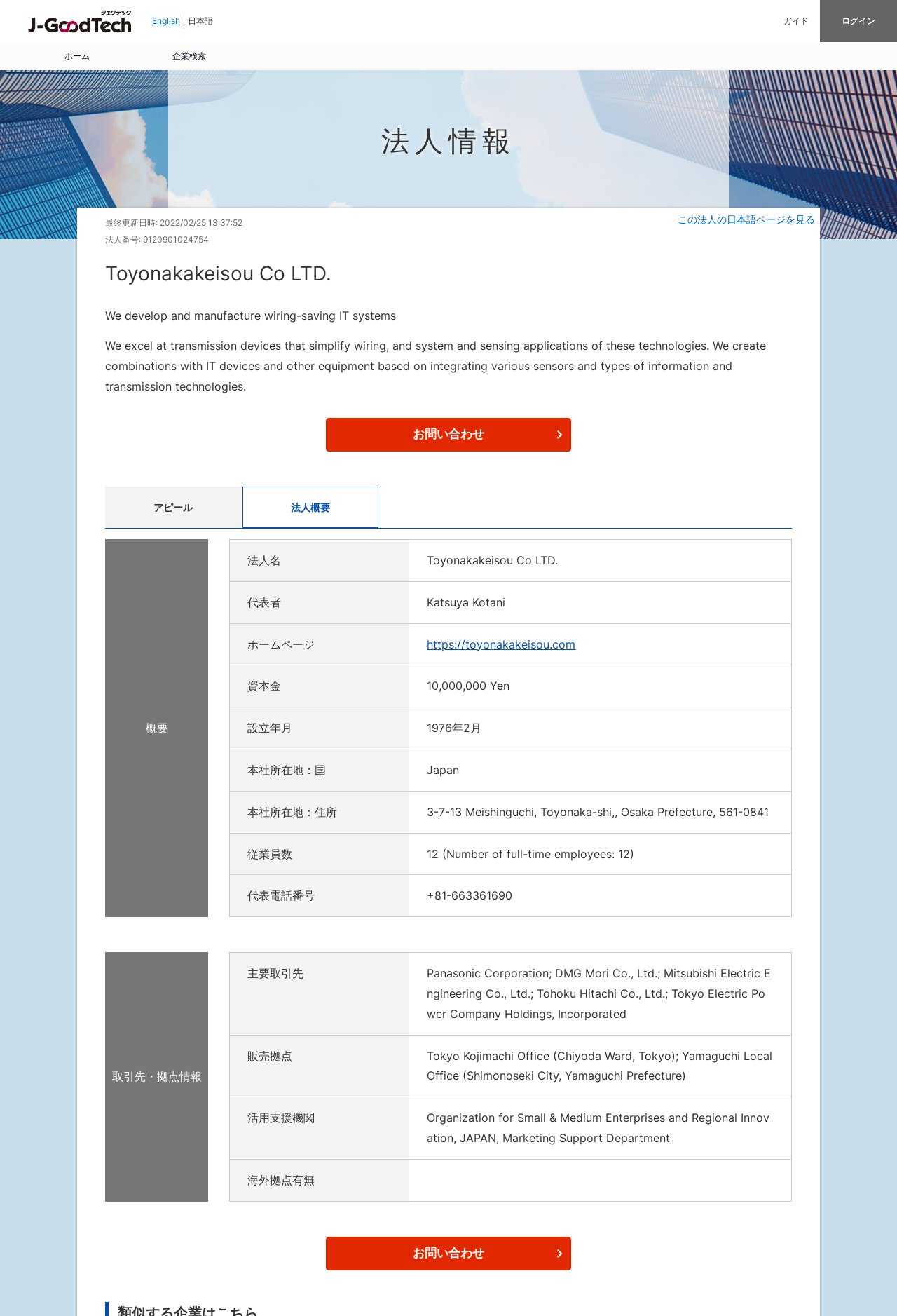Identify the bounding box for the described UI element: "+1-833-524-0044".

None